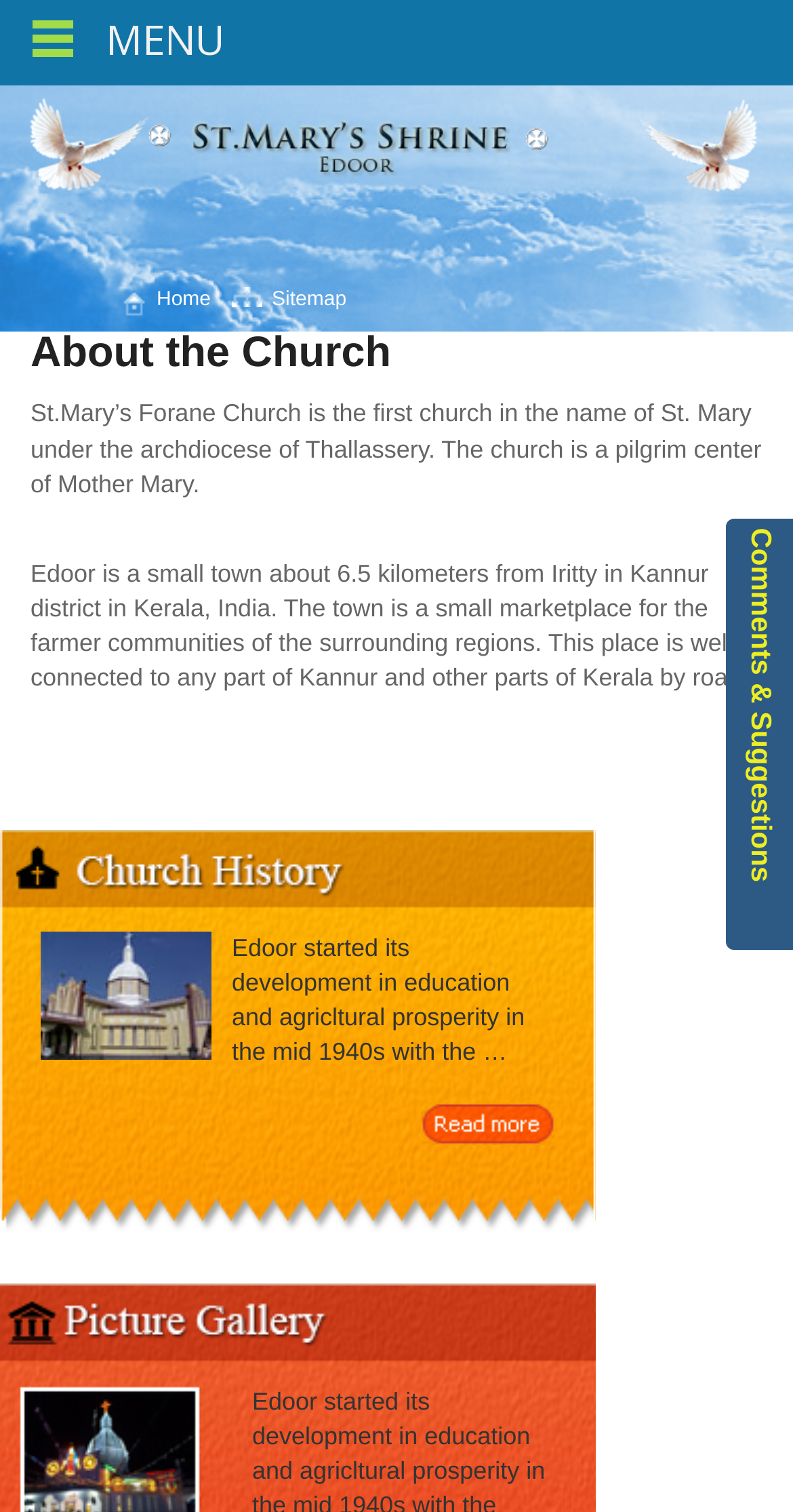How many images are on the webpage? Please answer the question using a single word or phrase based on the image.

4